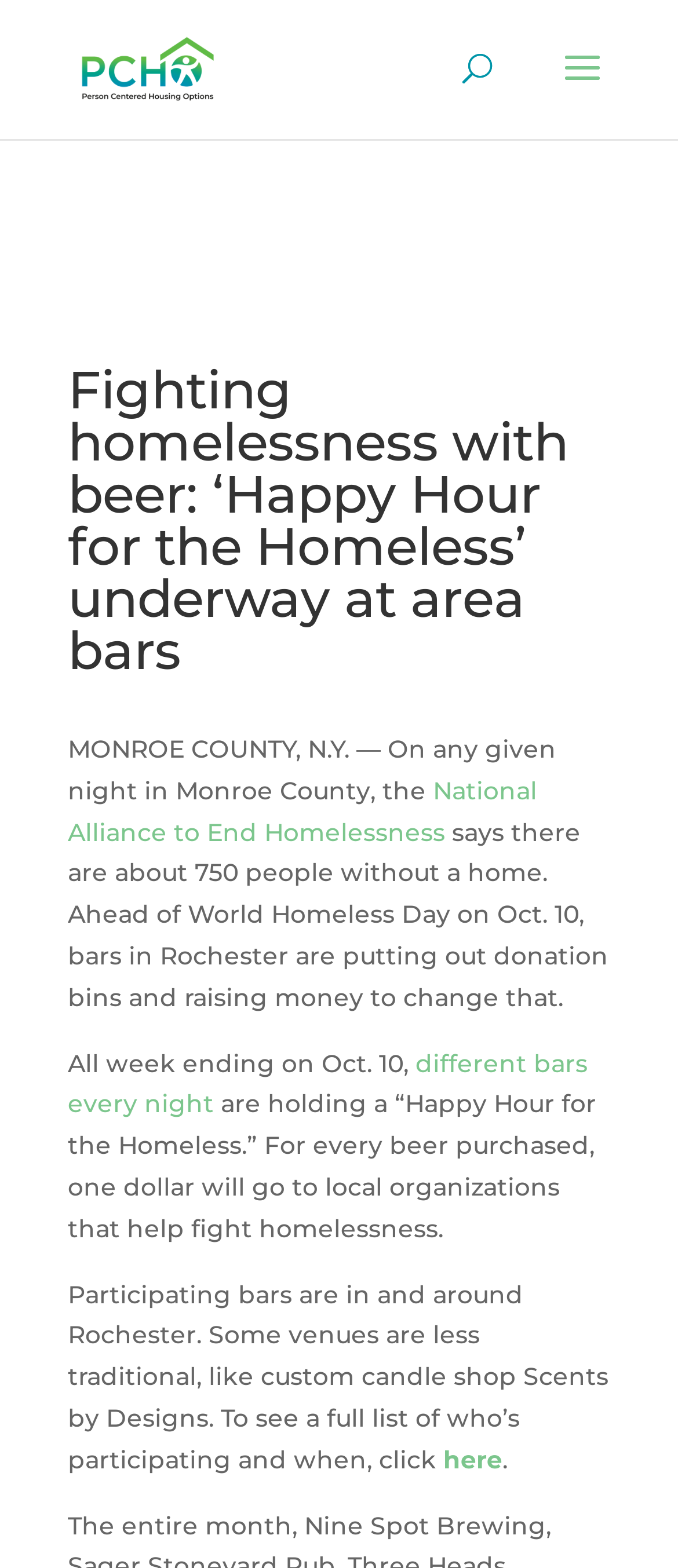Mark the bounding box of the element that matches the following description: "here".

[0.654, 0.921, 0.741, 0.941]